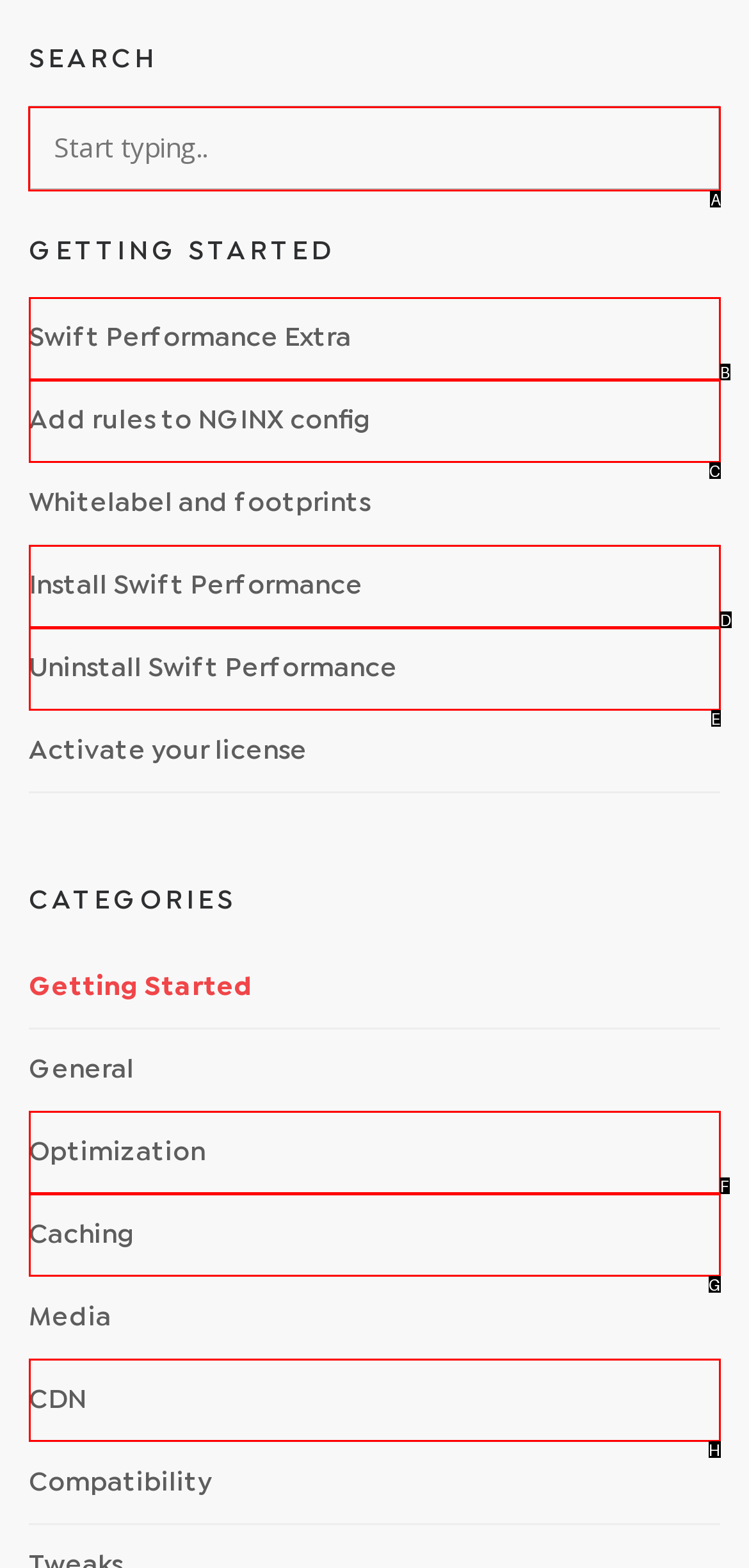Determine the letter of the UI element that will complete the task: search for something
Reply with the corresponding letter.

A